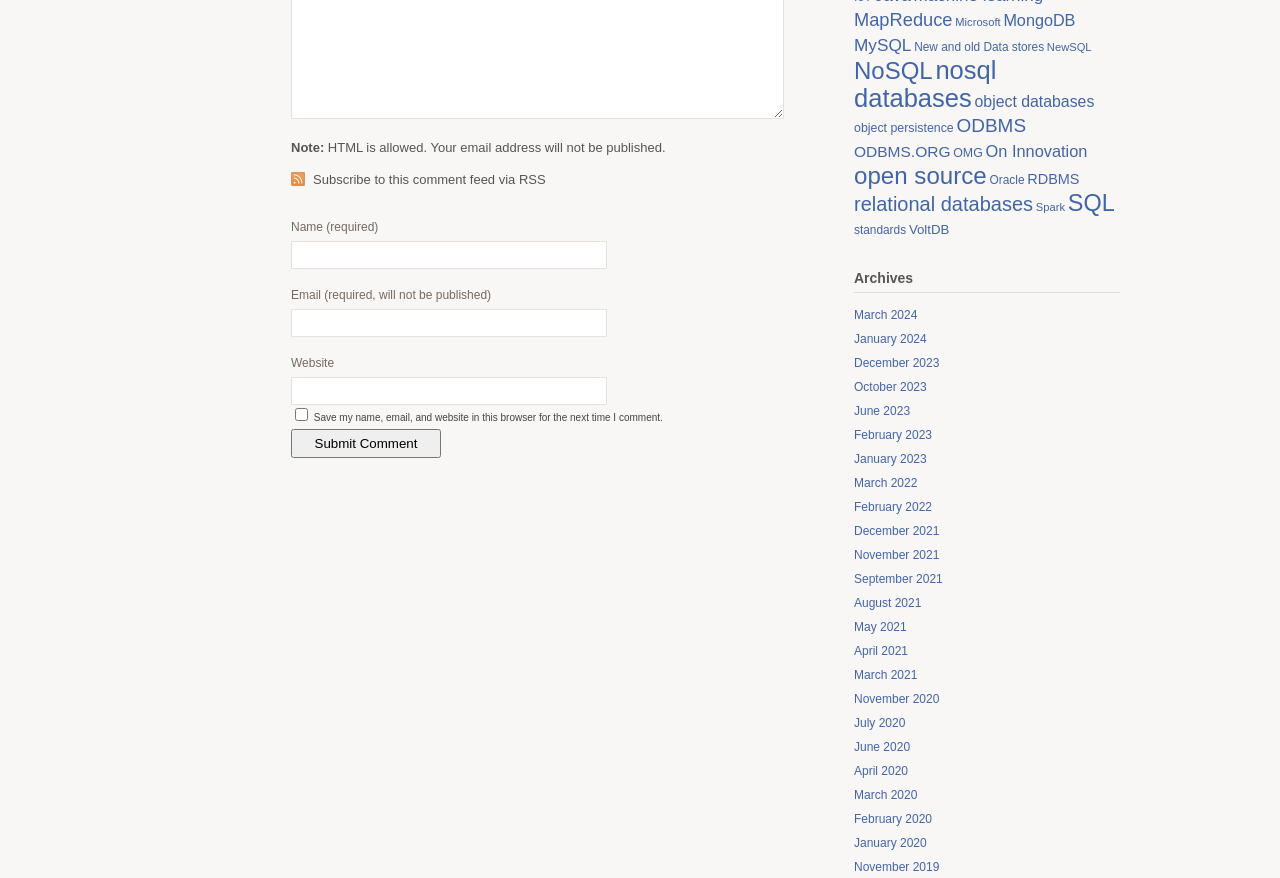What is required to submit a comment?
Please answer the question with as much detail and depth as you can.

The form fields for Name and Email are both labeled as 'required', indicating that they must be filled in before the comment can be submitted.